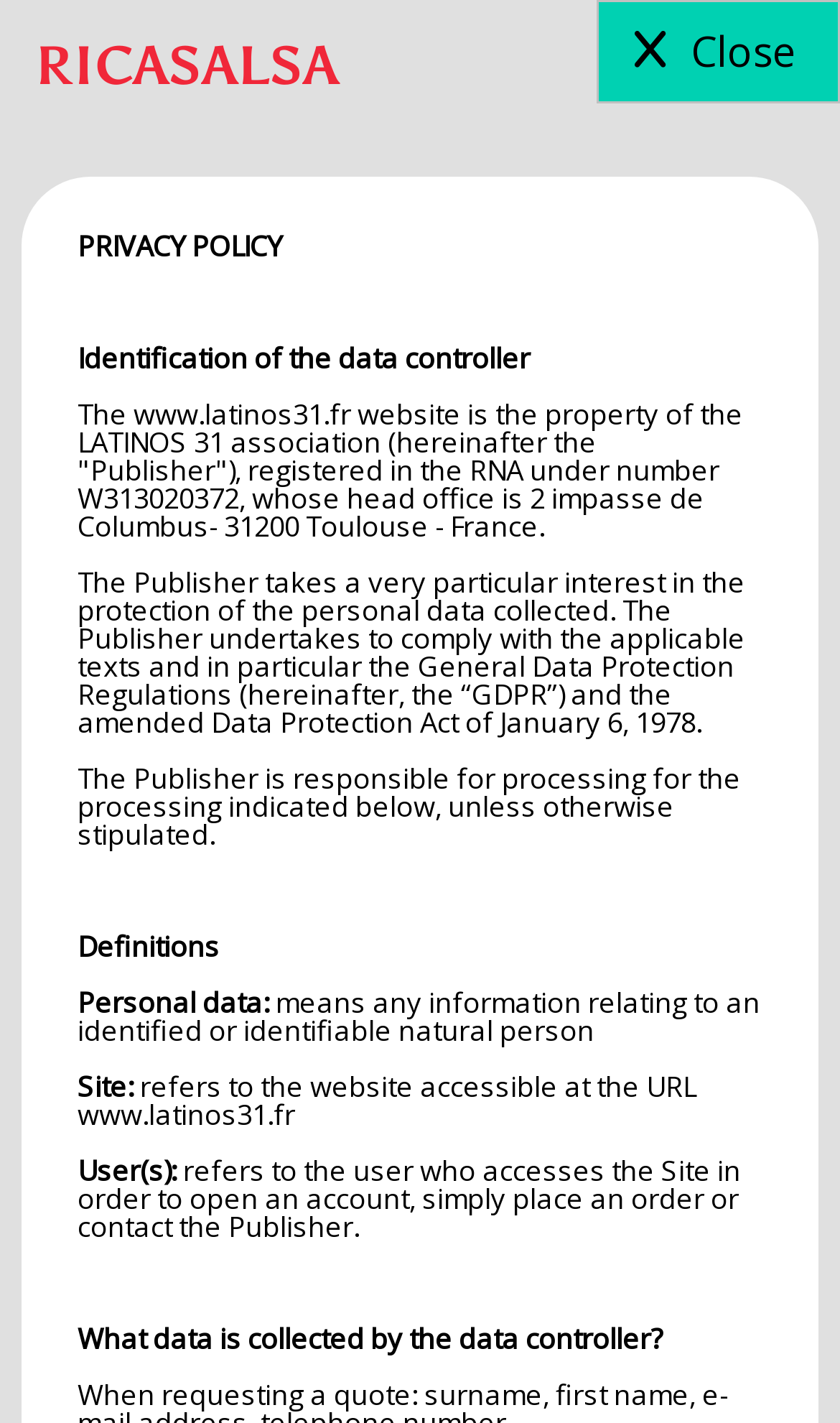What is the purpose of the Publisher?
Analyze the screenshot and provide a detailed answer to the question.

The text 'The Publisher takes a very particular interest in the protection of the personal data collected' indicates that the purpose of the Publisher is to protect personal data.